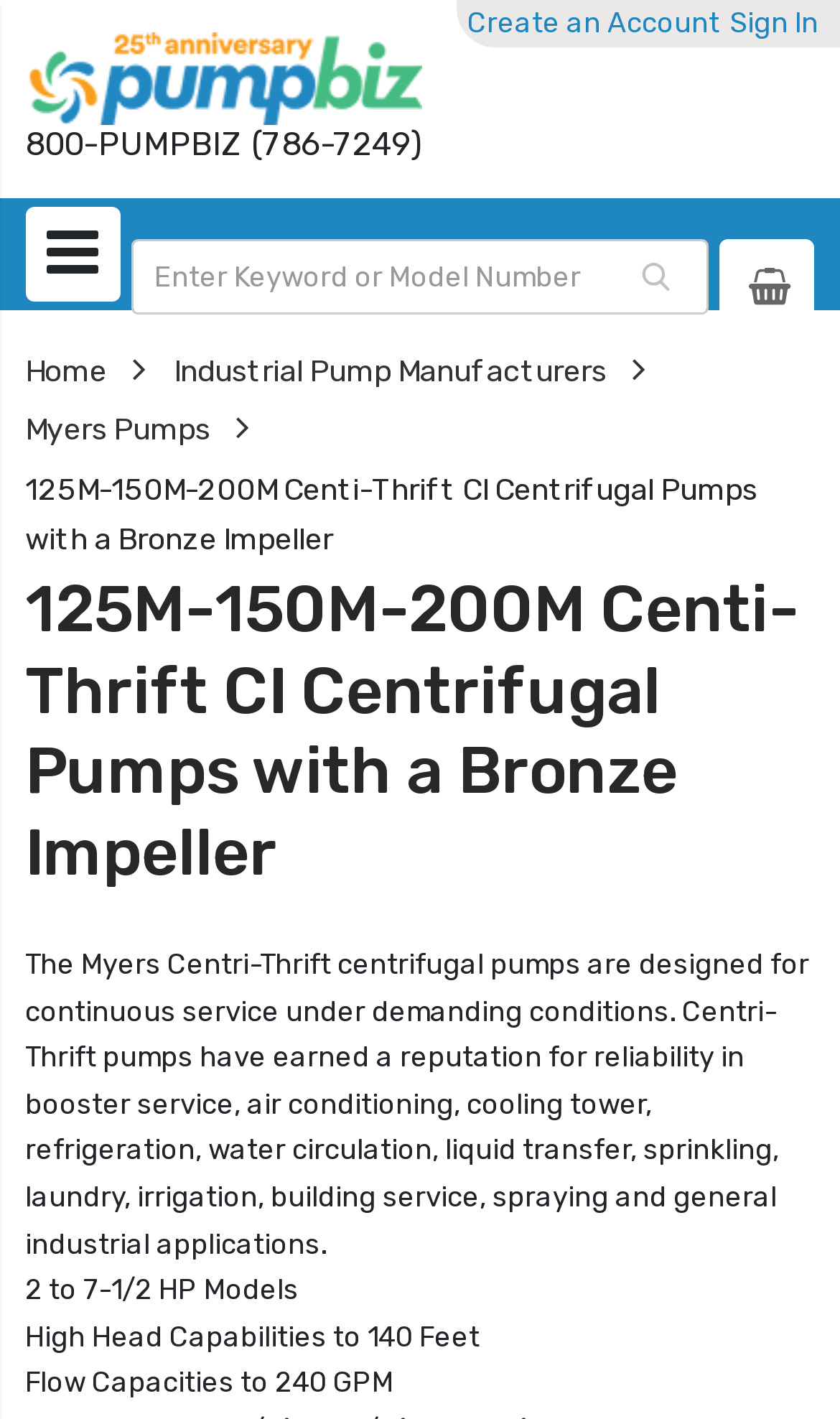Could you indicate the bounding box coordinates of the region to click in order to complete this instruction: "Sign in to your account".

[0.869, 0.005, 0.974, 0.027]